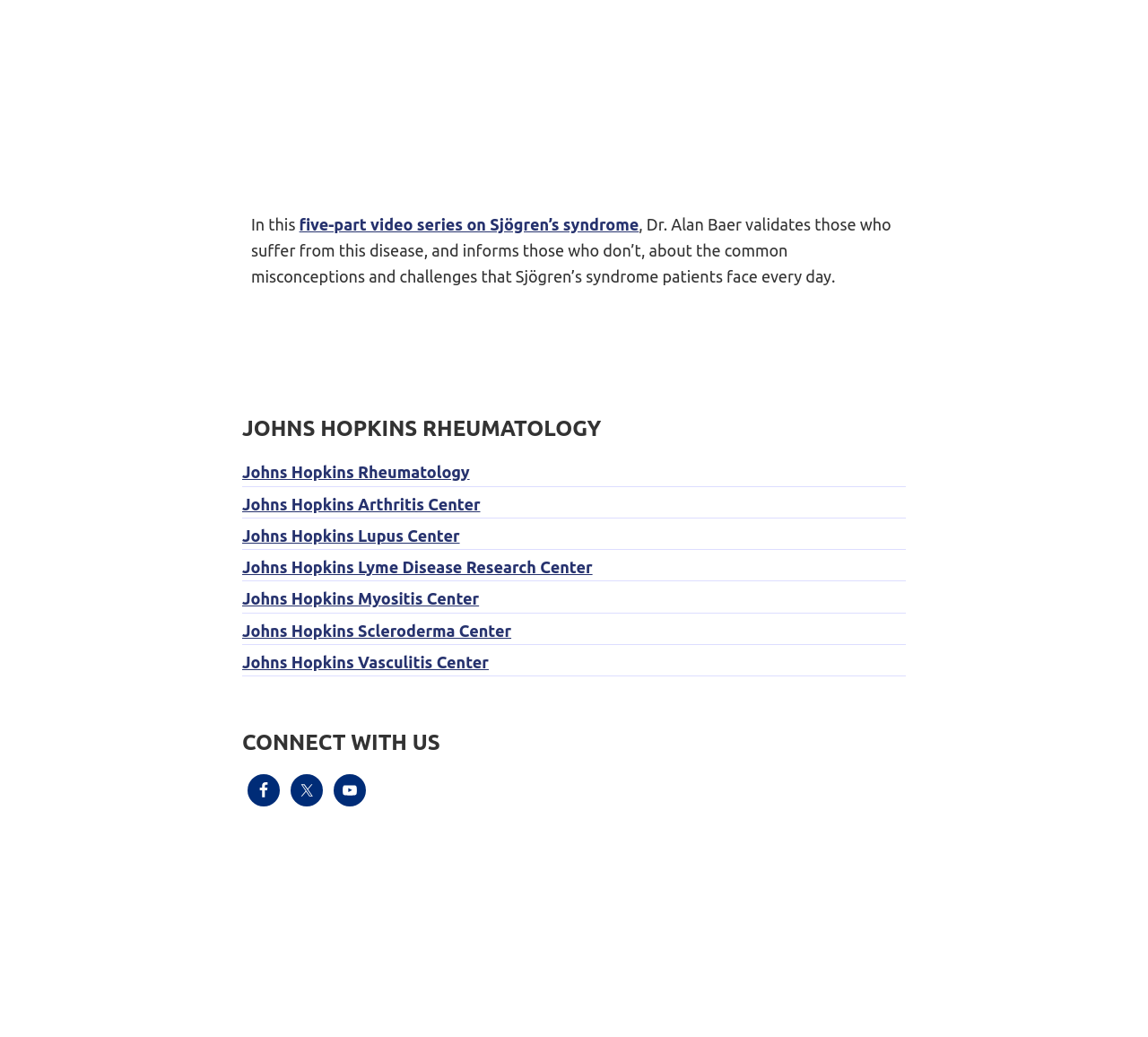Find the bounding box coordinates of the UI element according to this description: "Twitter".

[0.253, 0.746, 0.281, 0.778]